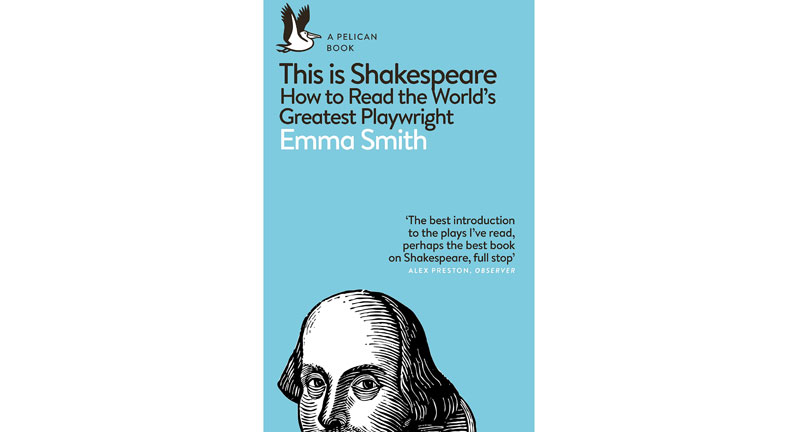Explain the image with as much detail as possible.

The image features the cover of "This is Shakespeare: How to Read the World’s Greatest Playwright" by Emma Smith, published as part of the Pelican series. The background is a vibrant blue, contrasting with a stylized illustration of William Shakespeare's face, which is prominently displayed at the bottom. The title of the book is presented in bold, white font at the top, with the author's name, Emma Smith, placed centrally beneath it. A quote from Alex Preston in smaller text is located at the bottom, praising the book as “the best introduction to the plays I’ve read, perhaps the best book on Shakespeare, full stop.” This cover encapsulates the essence of the book, which aims to provide insight into Shakespeare's works in an accessible and engaging manner.